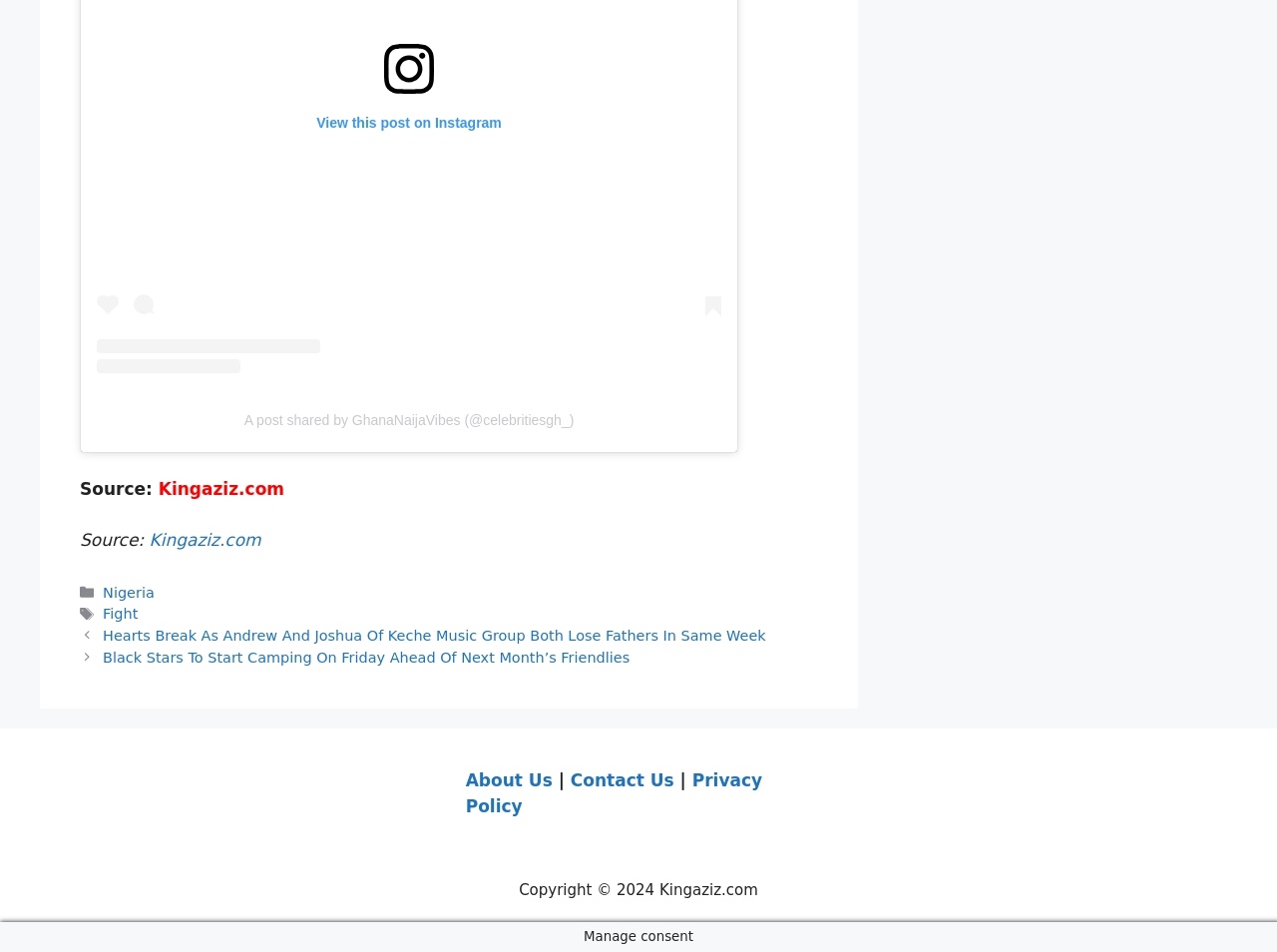Analyze the image and provide a detailed answer to the question: What is the topic of the first post?

The topic of the first post is 'Hearts Break As Andrew And Joshua Of Keche Music Group Both Lose Fathers In Same Week' which is a link element with bounding box coordinates [0.081, 0.659, 0.6, 0.676] and is located in the 'Posts' section.